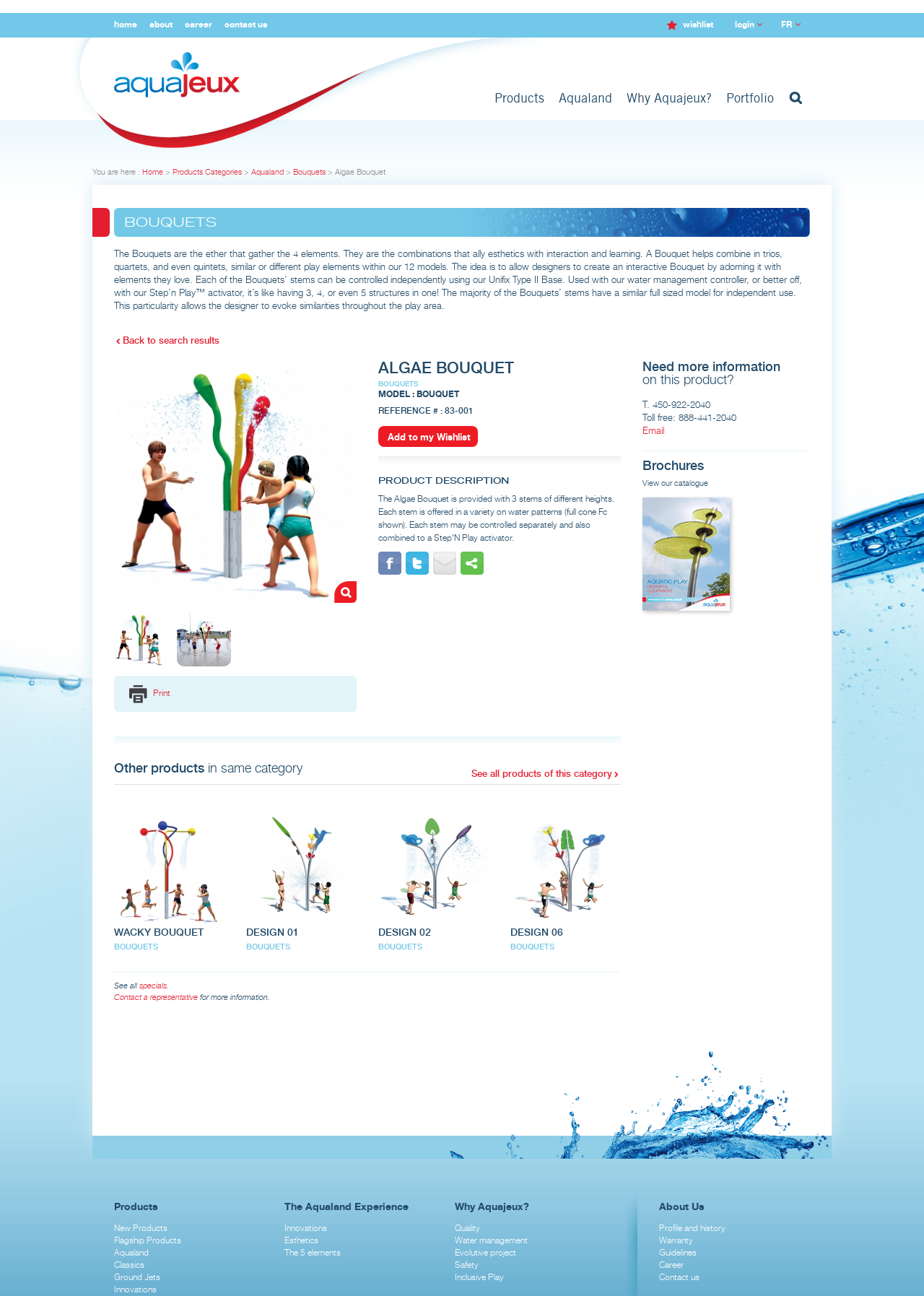Determine the bounding box coordinates for the UI element with the following description: "Home". The coordinates should be four float numbers between 0 and 1, represented as [left, top, right, bottom].

[0.123, 0.01, 0.162, 0.029]